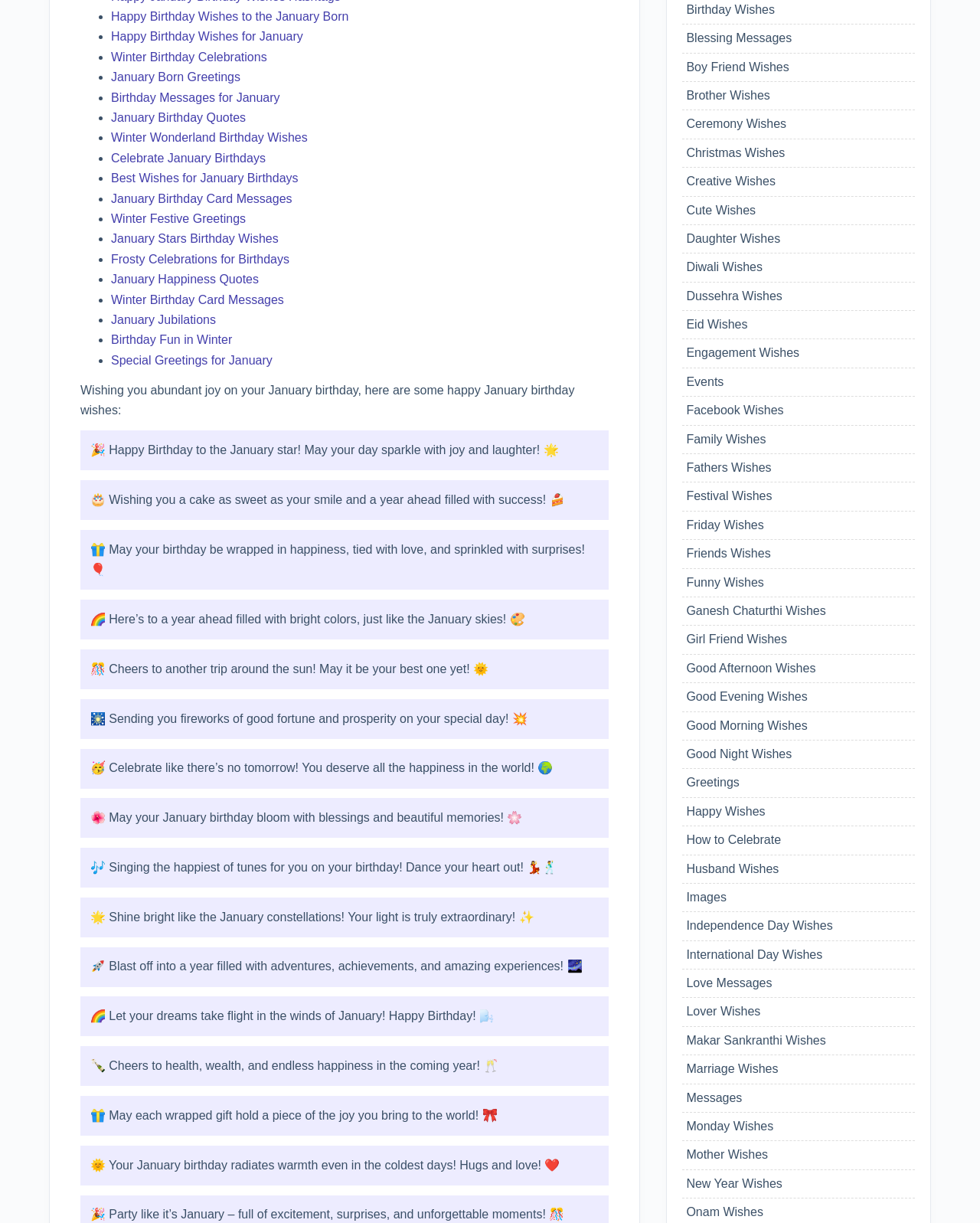Answer the question using only a single word or phrase: 
What is the purpose of the list markers on this webpage?

To separate links